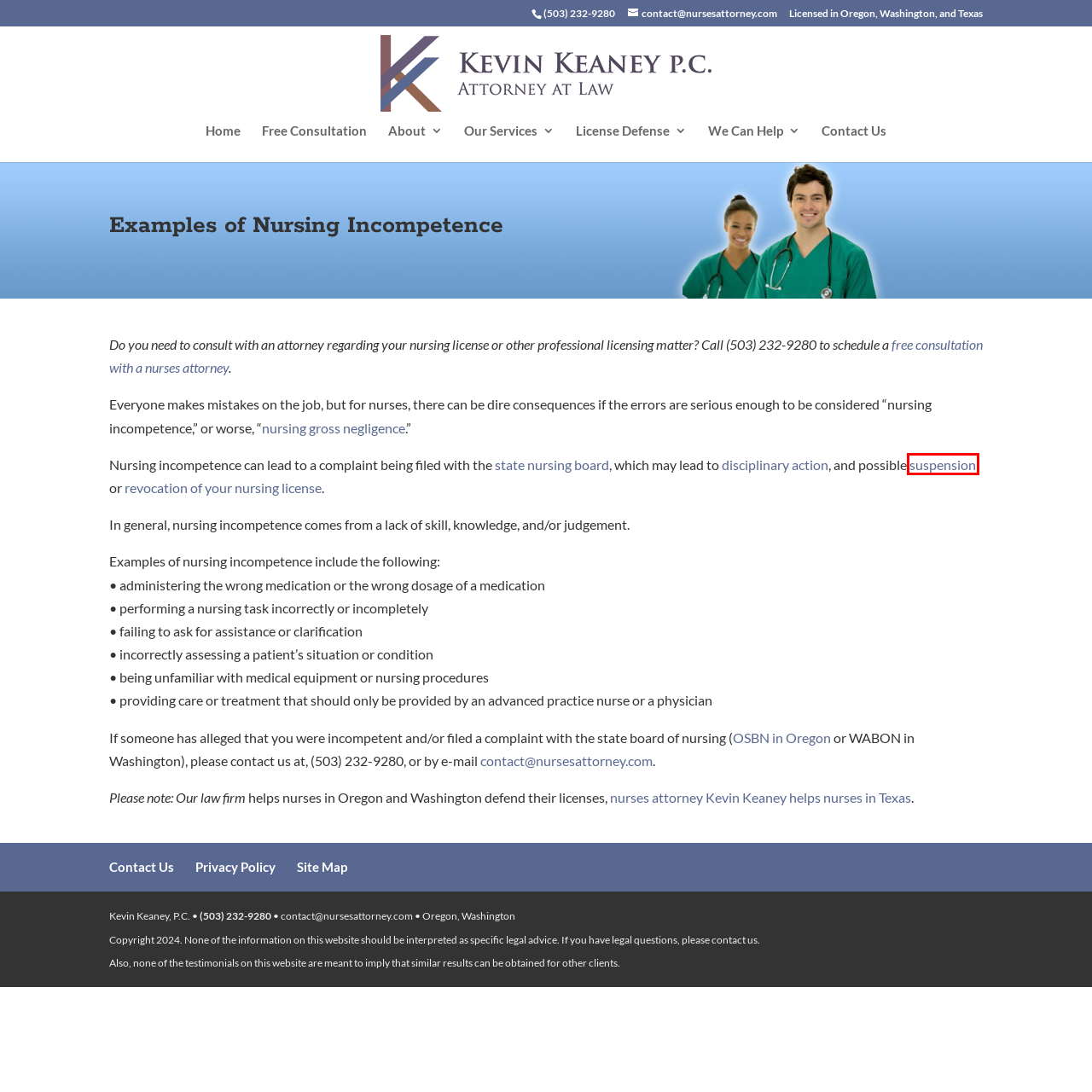Review the screenshot of a webpage which includes a red bounding box around an element. Select the description that best fits the new webpage once the element in the bounding box is clicked. Here are the candidates:
A. Attorney For Nurses | Portland, Oregon | Free Legal Consult
B. License Suspension OSBN | Nurses Attorney Oregon | Nursing Defense
C. Privacy | Attorney For Nurses Oregon | Lawyers, Legal Firm
D. Site Map | Attorney For Nurses Oregon | Lawyers, Legal Firm
E. Nursing License Defense Oregon | Employment Lawyer Oregon
F. Nursing License Defense Oregon, Washington | Nurses Attorney
G. Oregon State Nursing Board OSBN | Attorney For Nurses
H. Keaney Law Firm | Portland, Oregon | Nurses Attorney Oregon

B